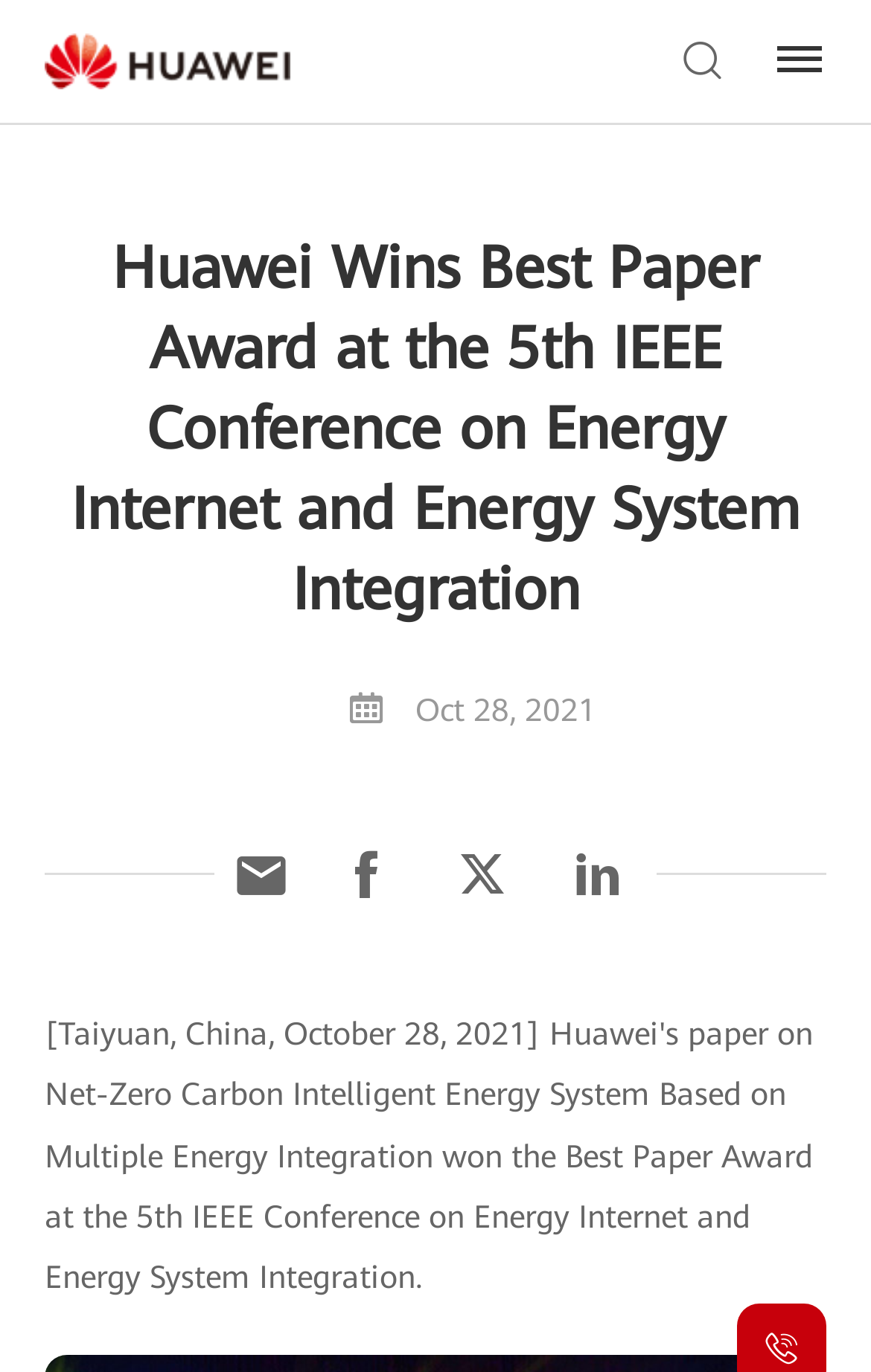What is the ranking of the paper? Please answer the question using a single word or phrase based on the image.

Best Paper